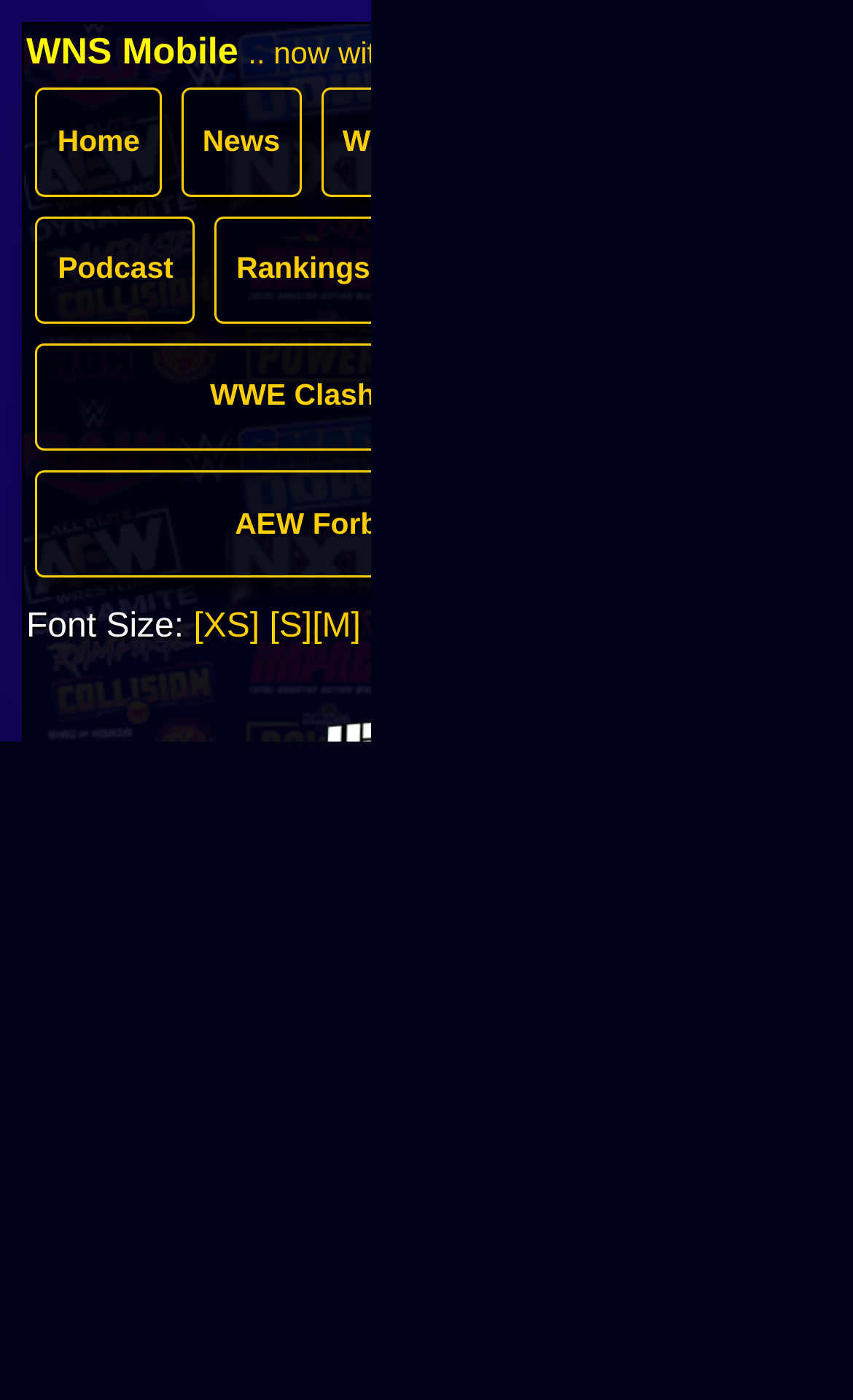What is the purpose of the 'WNS Discord' link? From the image, respond with a single word or brief phrase.

To access the WNS Discord